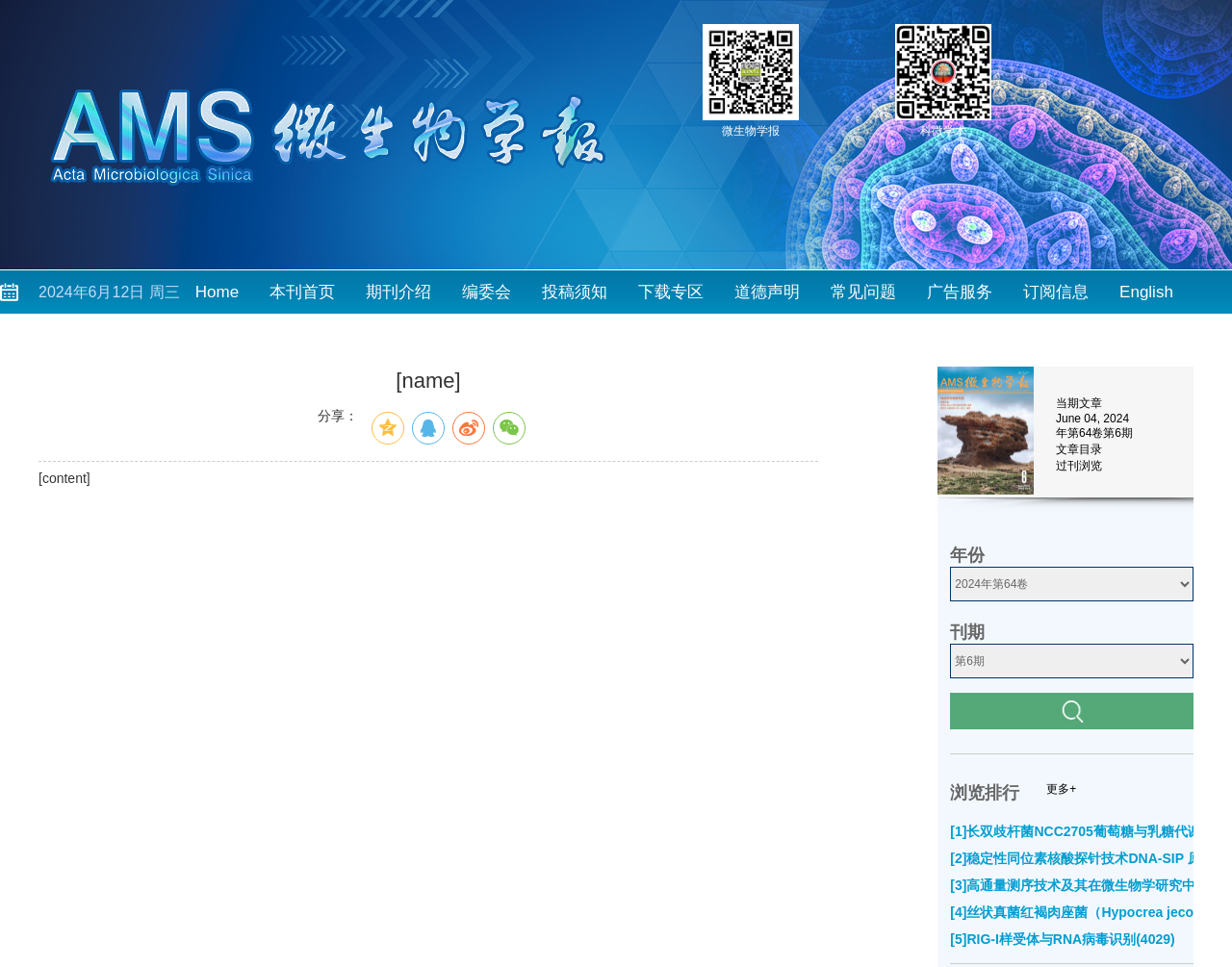Provide a thorough description of the webpage's content and layout.

This webpage appears to be a journal or academic publication website. At the top, there are two images, one on the left and one on the right, with headings "科微学术" and "微生物学报" respectively, indicating the journal's name and possibly a subtitle.

Below the images, there is a date "2024年6月12日 周三" (June 12, 2024, Wednesday) and a navigation menu with links to "Home", "本刊首页" (Journal Homepage), "期刊介绍" (Journal Introduction), "编委会" (Editorial Board), "投稿须知" (Submission Guidelines), and several other options.

On the right side of the navigation menu, there is a section with a heading "当期文章" (Current Issue) and a subheading "June 04, 2024". Below this, there is a series of links and text, including "年第64卷第期" (Year 64, Volume, Issue), and links to "文章目录" (Article Directory) and "过刊浏览" (Archive Browsing).

Further down, there are three sections with headings "年份" (Year), "刊期" (Issue), and "浏览排行" (Browse Ranking). Each section has a combobox and a heading, and the "浏览排行" section also has a link to "更多+" (More).

At the bottom of the page, there is a button labeled "Submit" and a section with social media links, including Facebook, Twitter, and WeChat.